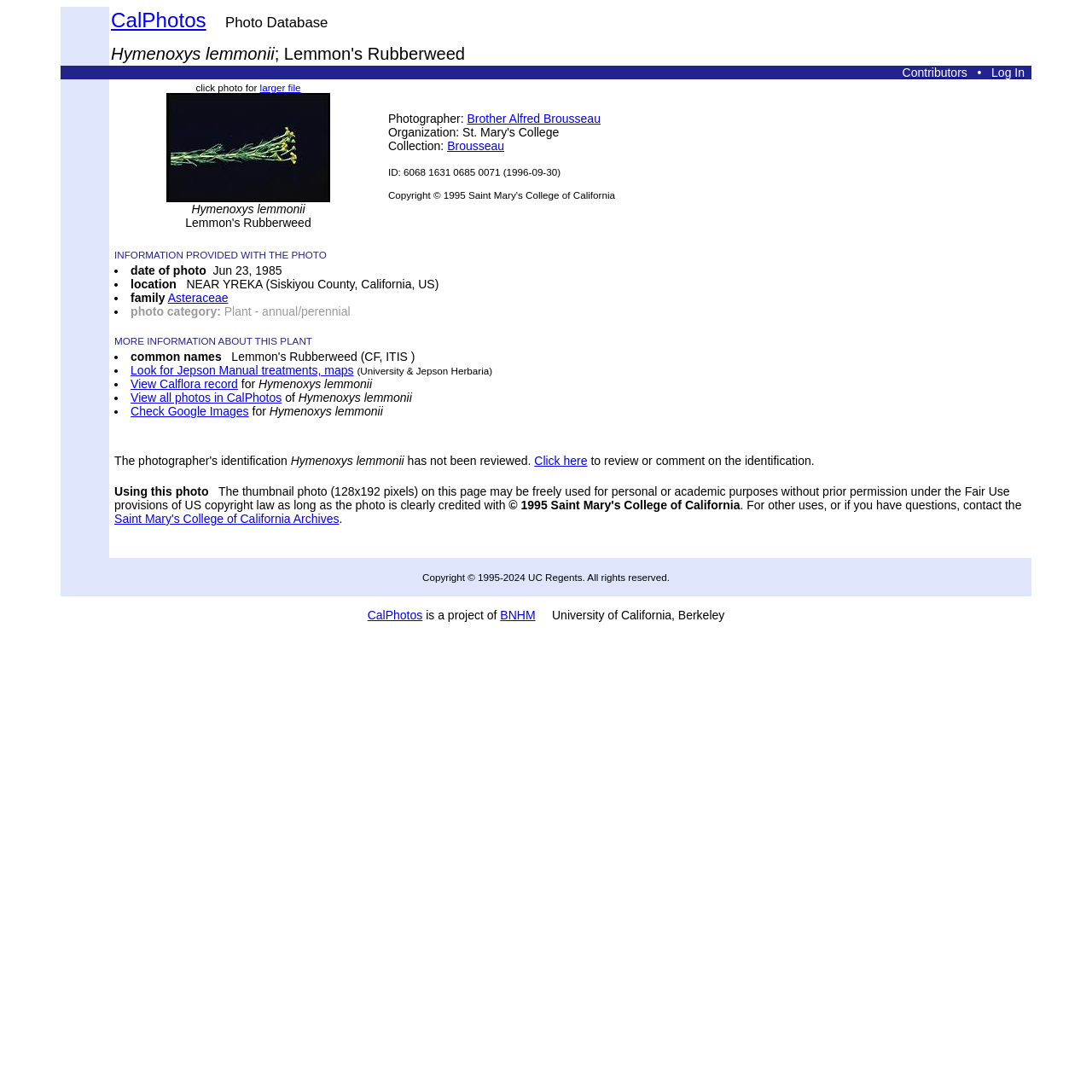Identify the bounding box coordinates of the clickable region to carry out the given instruction: "Click on the link to check Google Images for Hymenoxys lemmonii".

[0.12, 0.37, 0.228, 0.383]